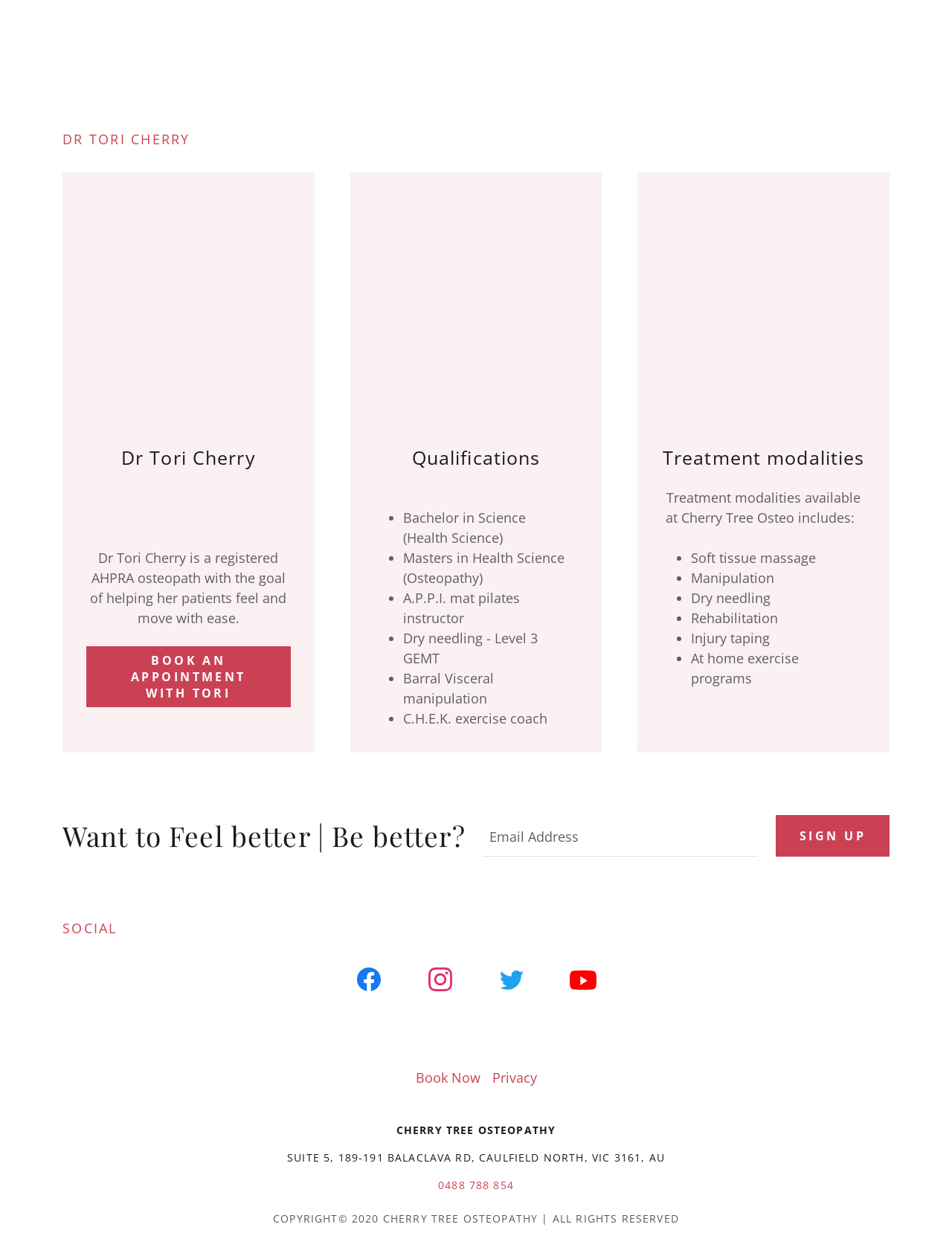Given the element description: "Book Now", predict the bounding box coordinates of the UI element it refers to, using four float numbers between 0 and 1, i.e., [left, top, right, bottom].

[0.43, 0.846, 0.511, 0.87]